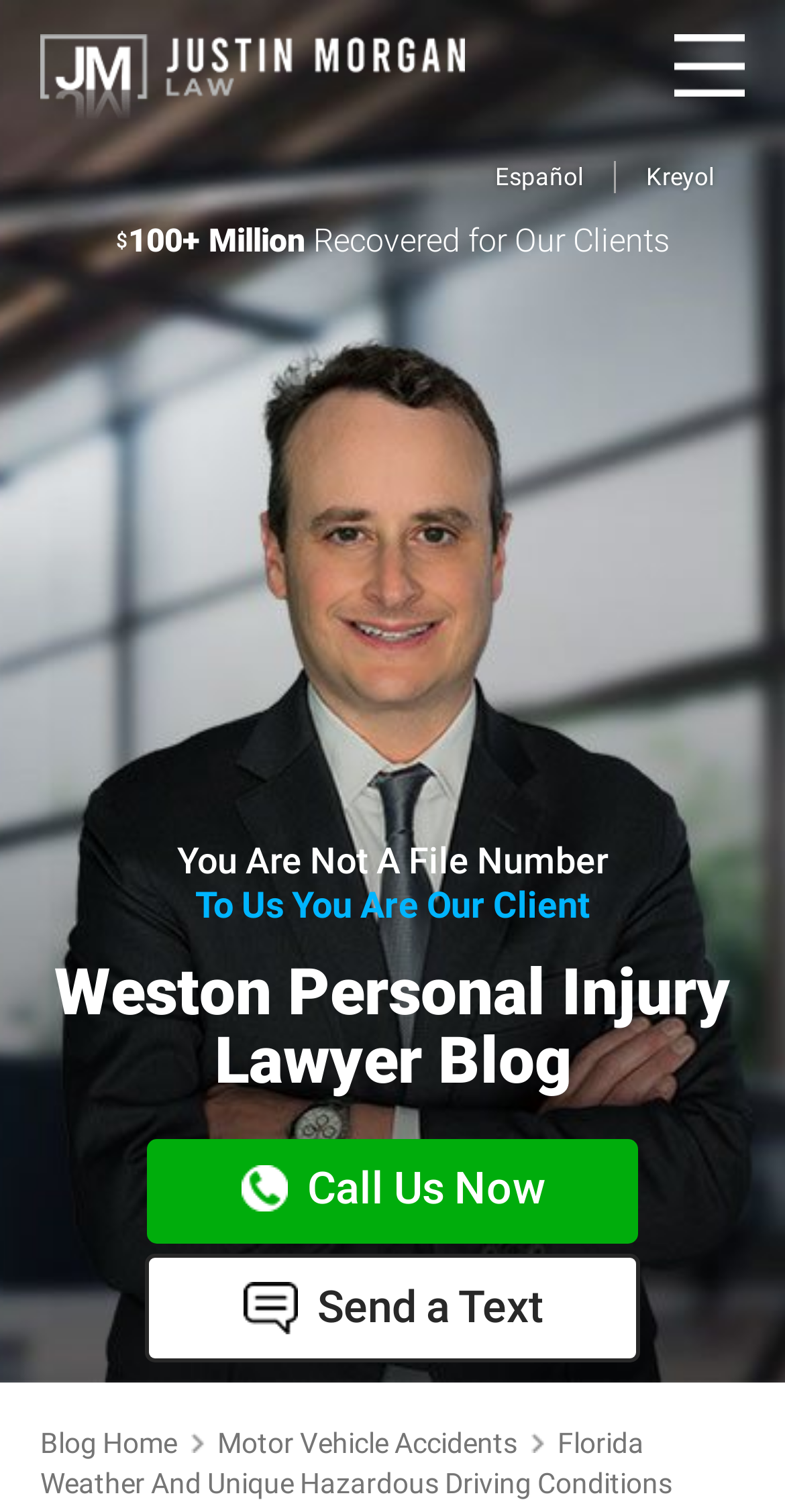What is the name of the law firm?
Using the image, provide a detailed and thorough answer to the question.

The name of the law firm can be found in the top-left corner of the webpage, where it says 'Justin Morgan Law' in a link format.